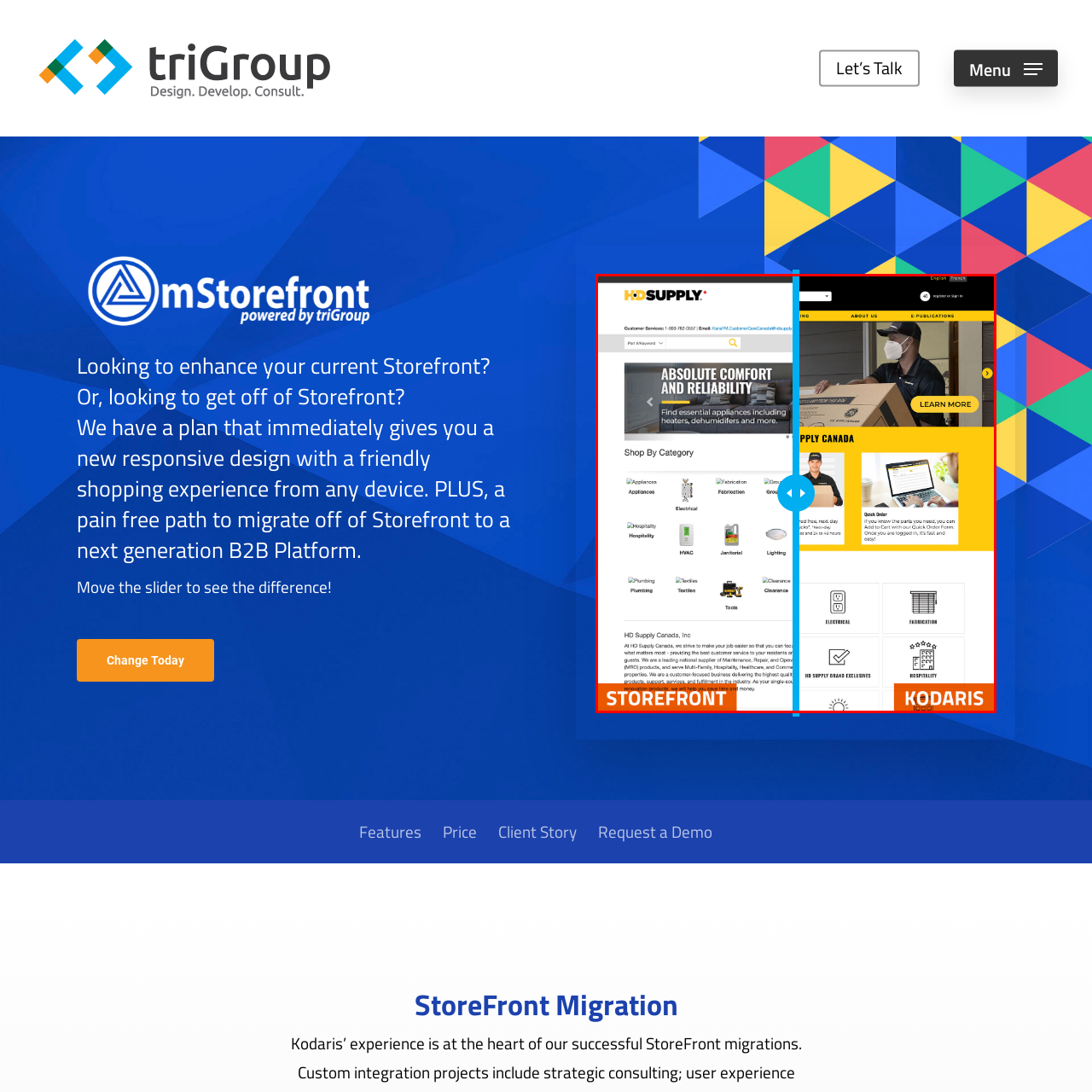What is the distinctive feature of Kodaris' design approach?
Consider the portion of the image within the red bounding box and answer the question as detailed as possible, referencing the visible details.

The image showcases Kodaris' design approach as tailored for convenience and efficiency, with an emphasis on customer service and quick order functionalities, which sets it apart from the traditional Storefront experience.